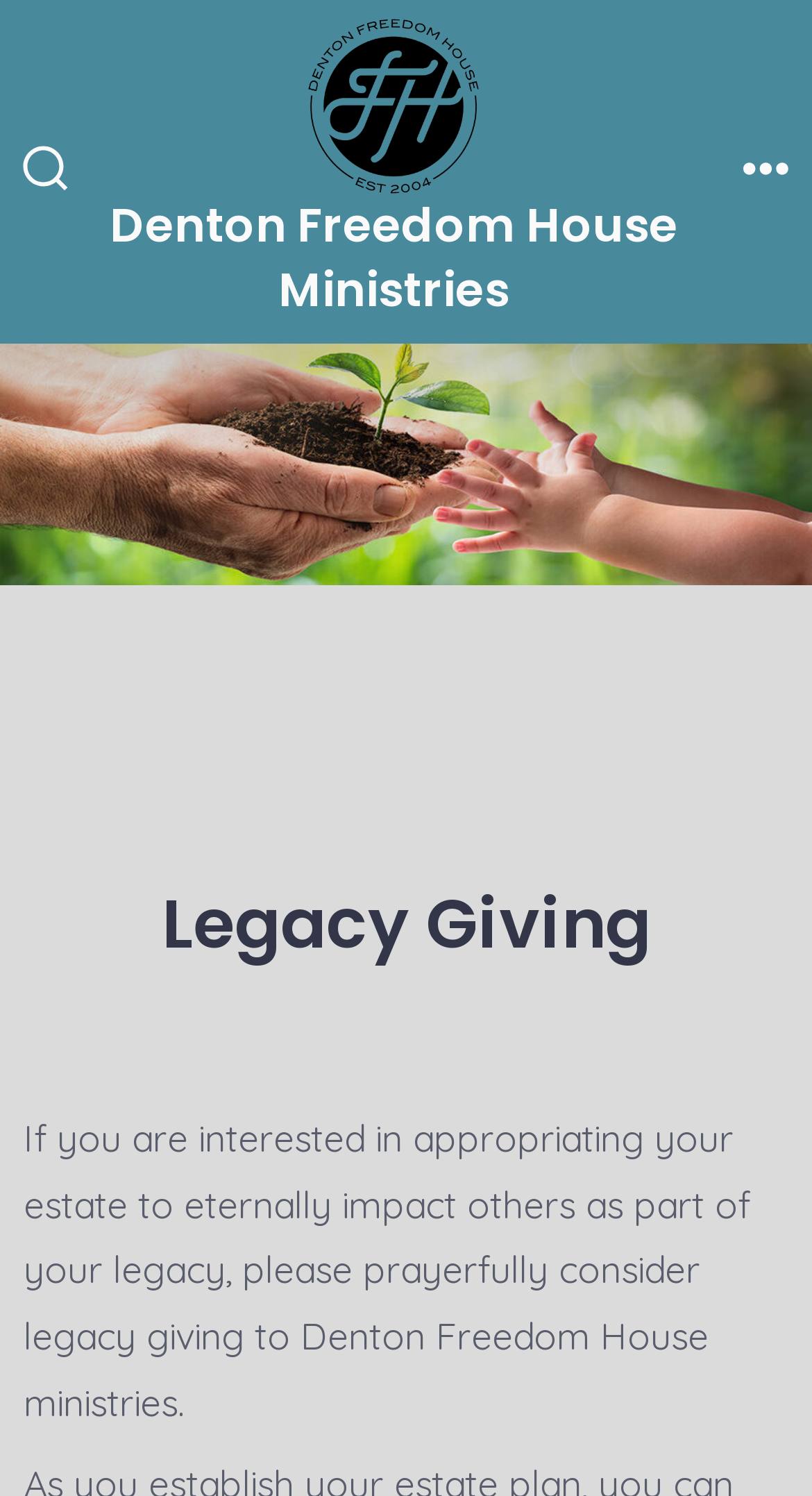What is the tone of the webpage?
Use the information from the image to give a detailed answer to the question.

I found a StaticText element with the text 'please prayerfully consider legacy giving to Denton Freedom House ministries.' which suggests a prayerful tone on the webpage.